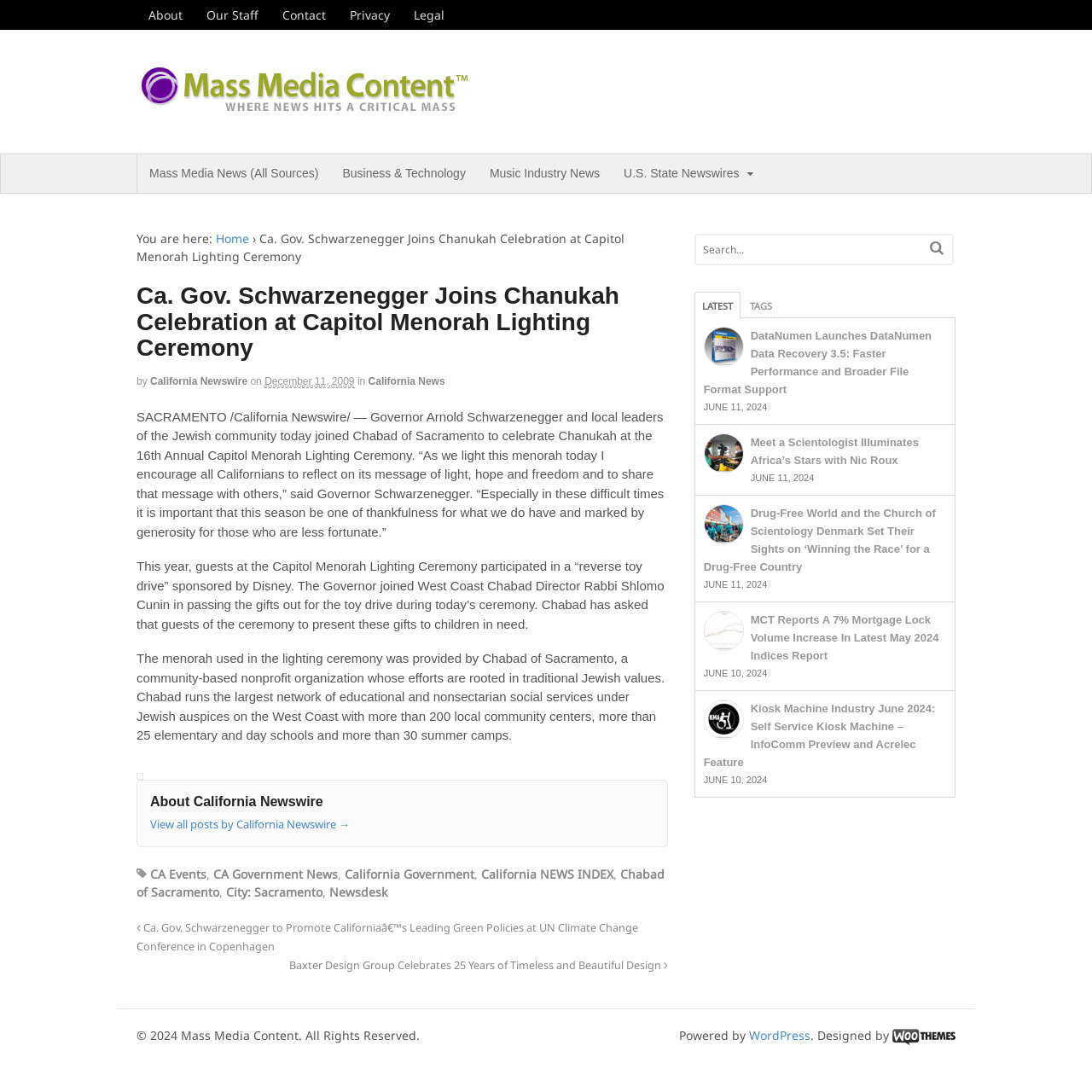Identify the bounding box of the HTML element described here: "input value="Search..." name="s" value="Search..."". Provide the coordinates as four float numbers between 0 and 1: [left, top, right, bottom].

[0.637, 0.215, 0.849, 0.241]